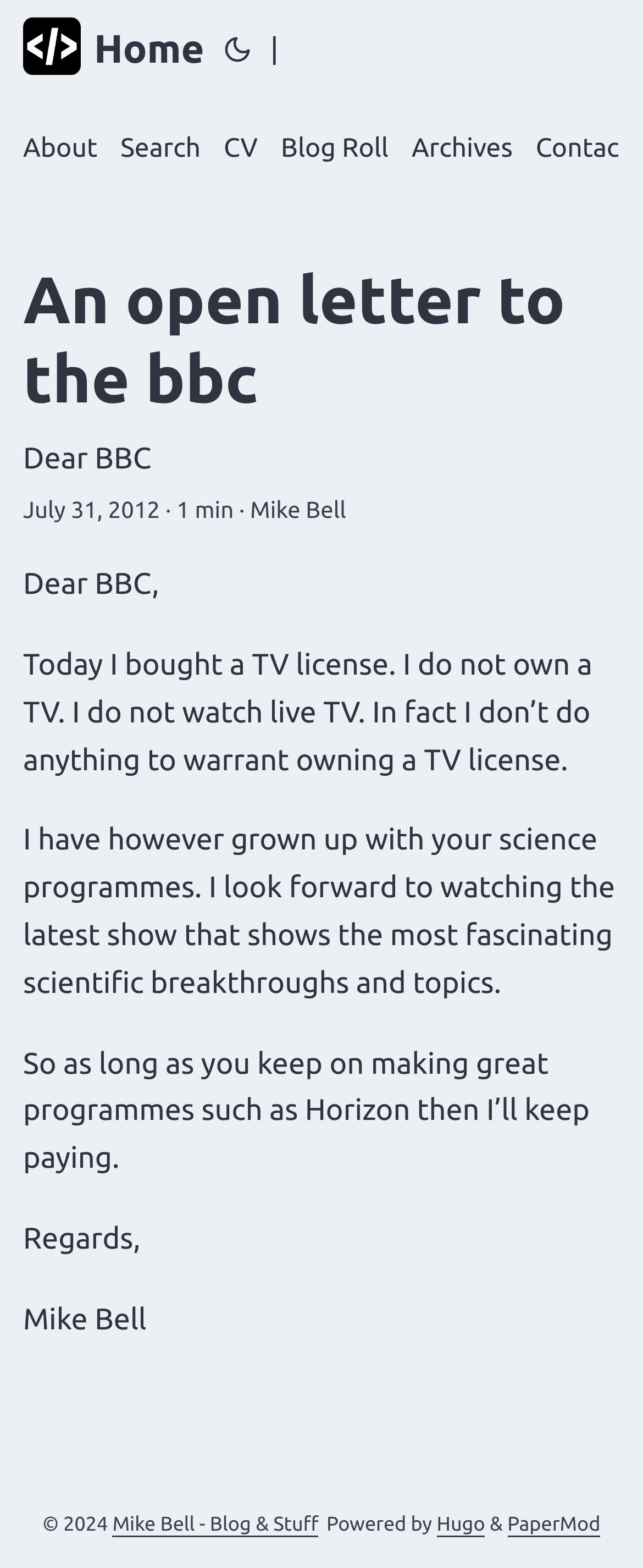Locate the bounding box coordinates of the element you need to click to accomplish the task described by this instruction: "go to home page".

[0.036, 0.0, 0.318, 0.063]